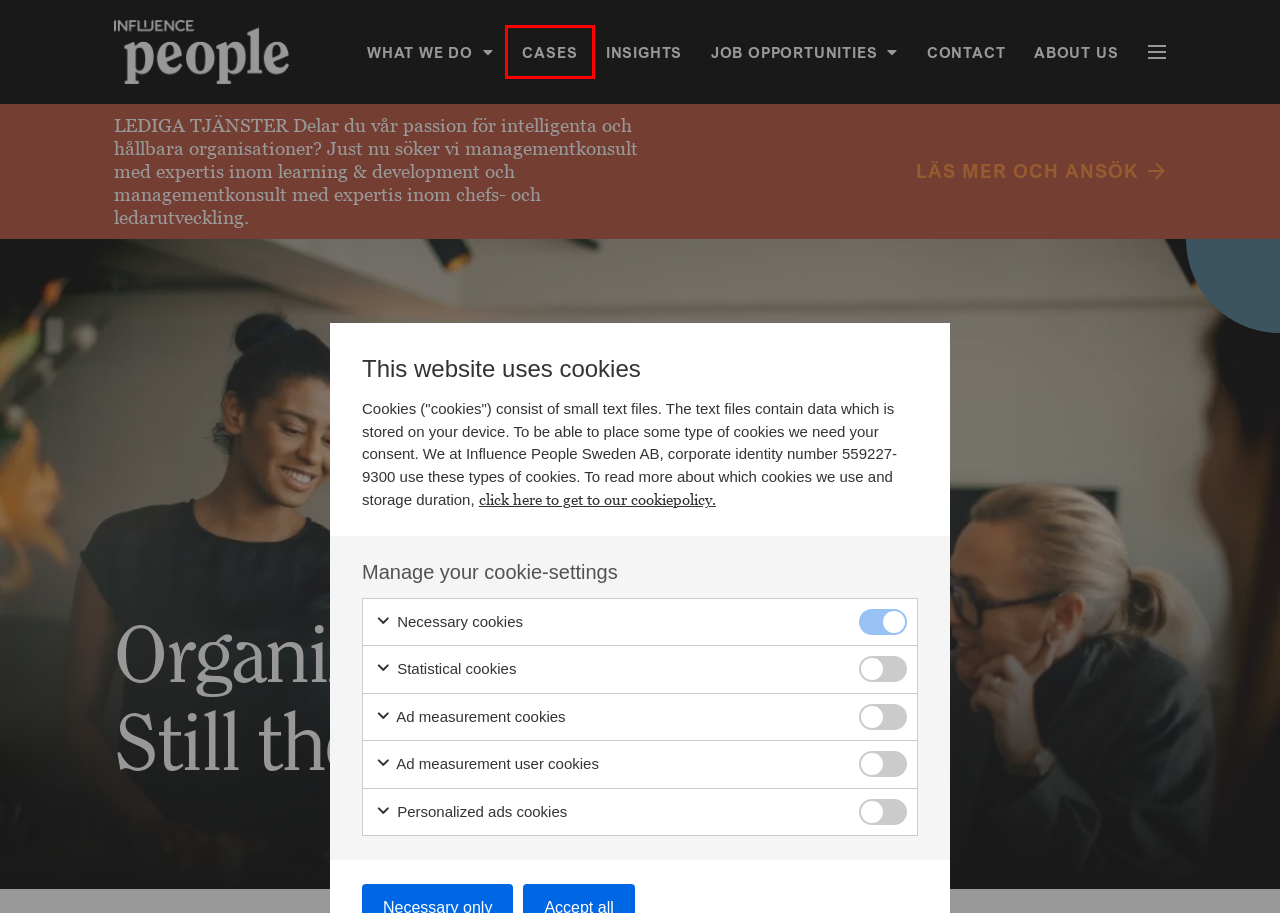Examine the screenshot of a webpage featuring a red bounding box and identify the best matching webpage description for the new page that results from clicking the element within the box. Here are the options:
A. Mycket att vinna på nytt sätt att se på chefs- och ledarutveckling - Influence People
B. Connect with us for inquiries or requests through form or direct contact
C. Insights - Influence People
D. Cookiepolicy - Influence People
E. We focus on people dimension for organizational strength
F. Leadership, HR Strategy and Effective Collaboration with Influence People
G. Become part of our unique culture at Influence People
H. We unleash people potential through different methods

H